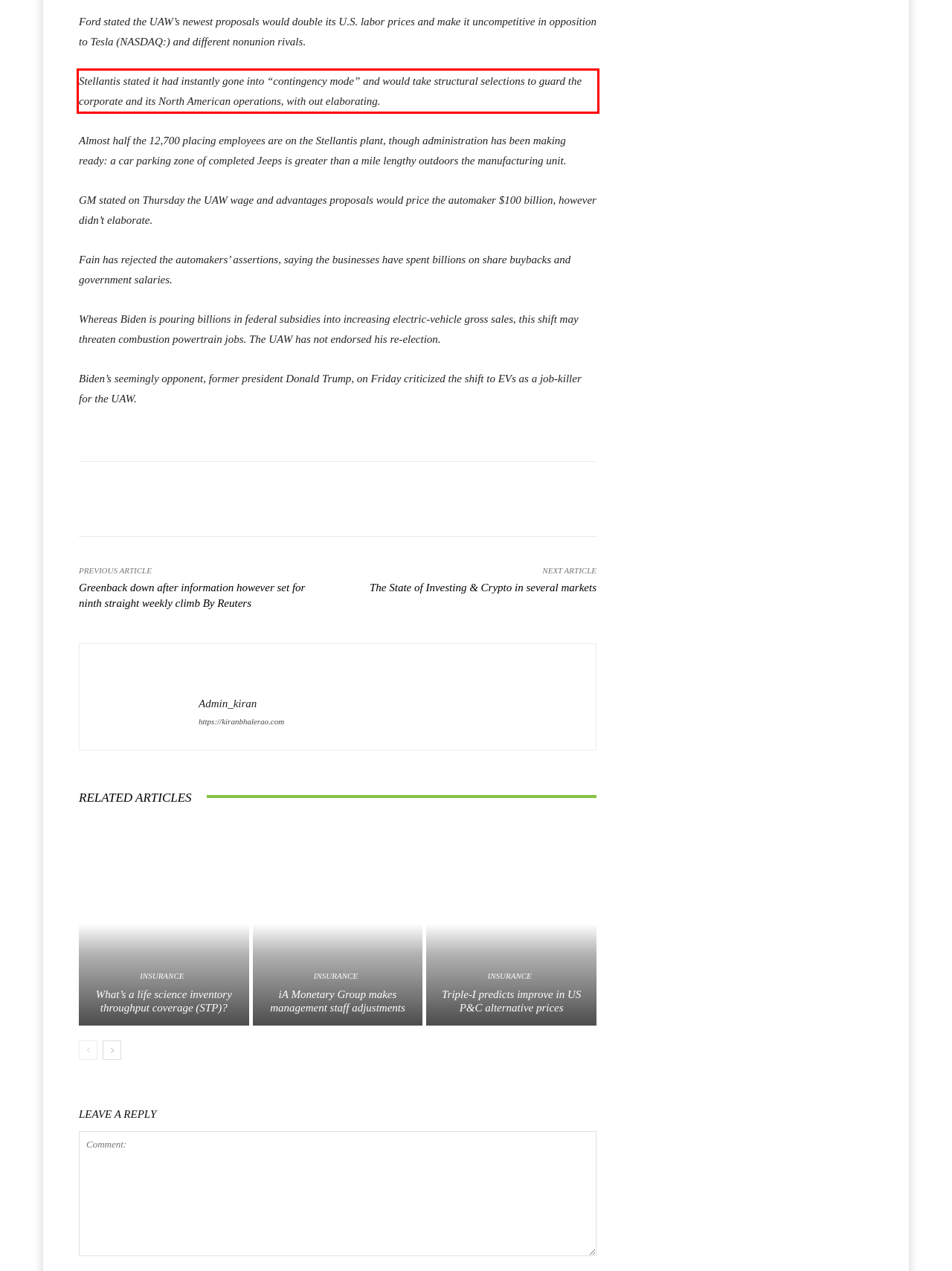Please identify the text within the red rectangular bounding box in the provided webpage screenshot.

Stellantis stated it had instantly gone into “contingency mode” and would take structural selections to guard the corporate and its North American operations, with out elaborating.